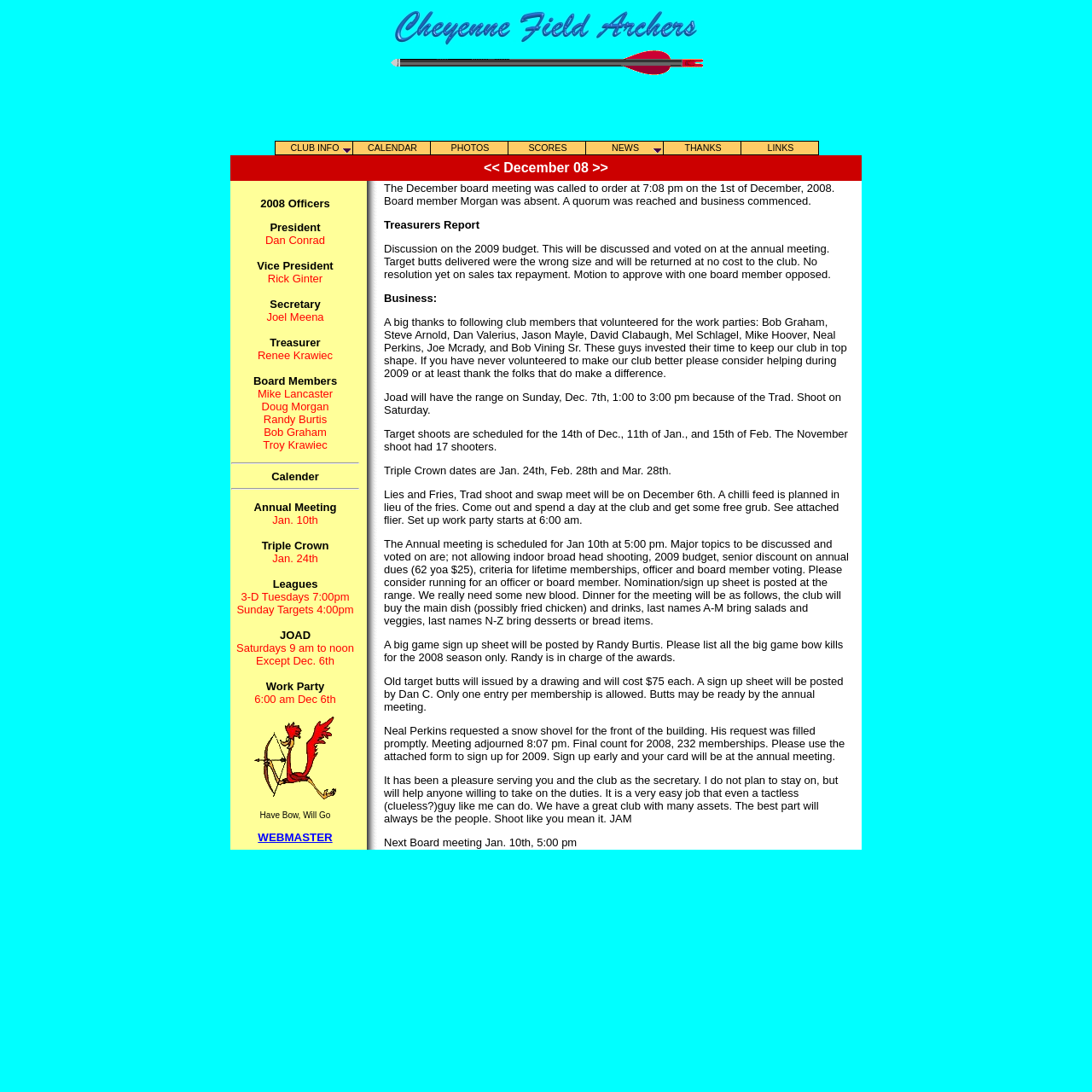Provide a single word or phrase answer to the question: 
What is the name of the event on December 6th?

Lies and Fries